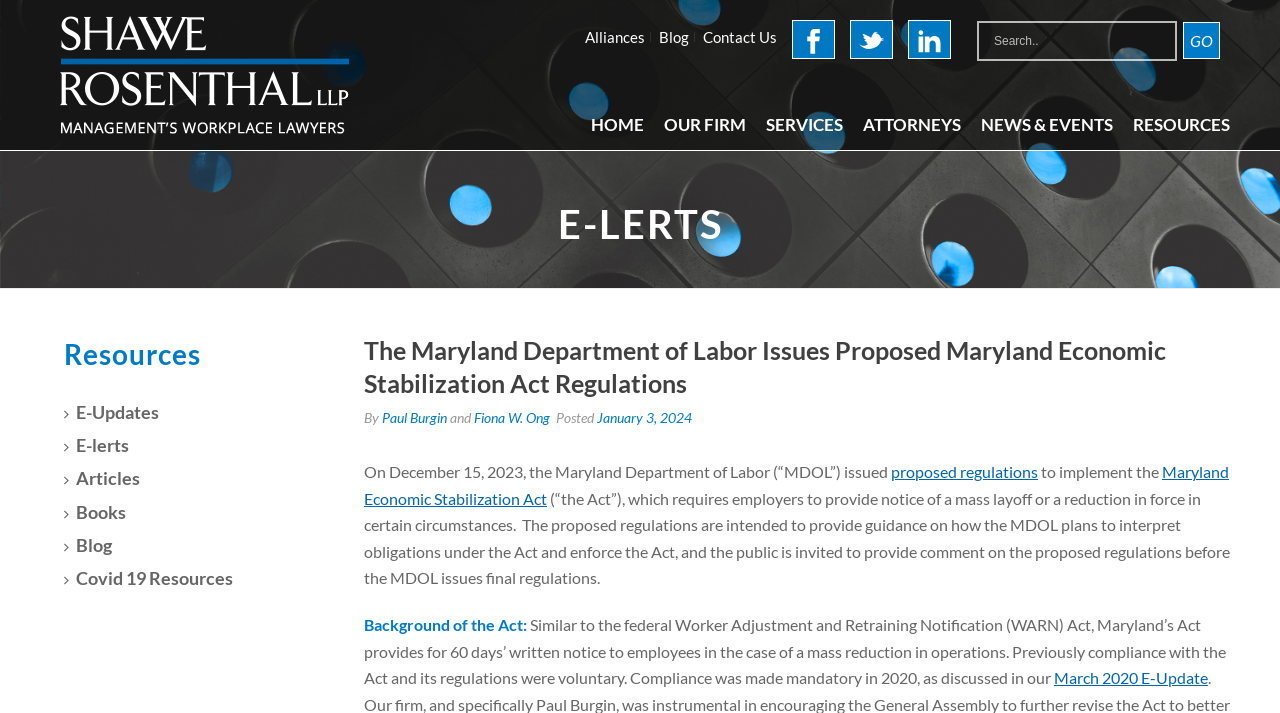Determine the bounding box coordinates for the clickable element to execute this instruction: "Go to home page". Provide the coordinates as four float numbers between 0 and 1, i.e., [left, top, right, bottom].

None